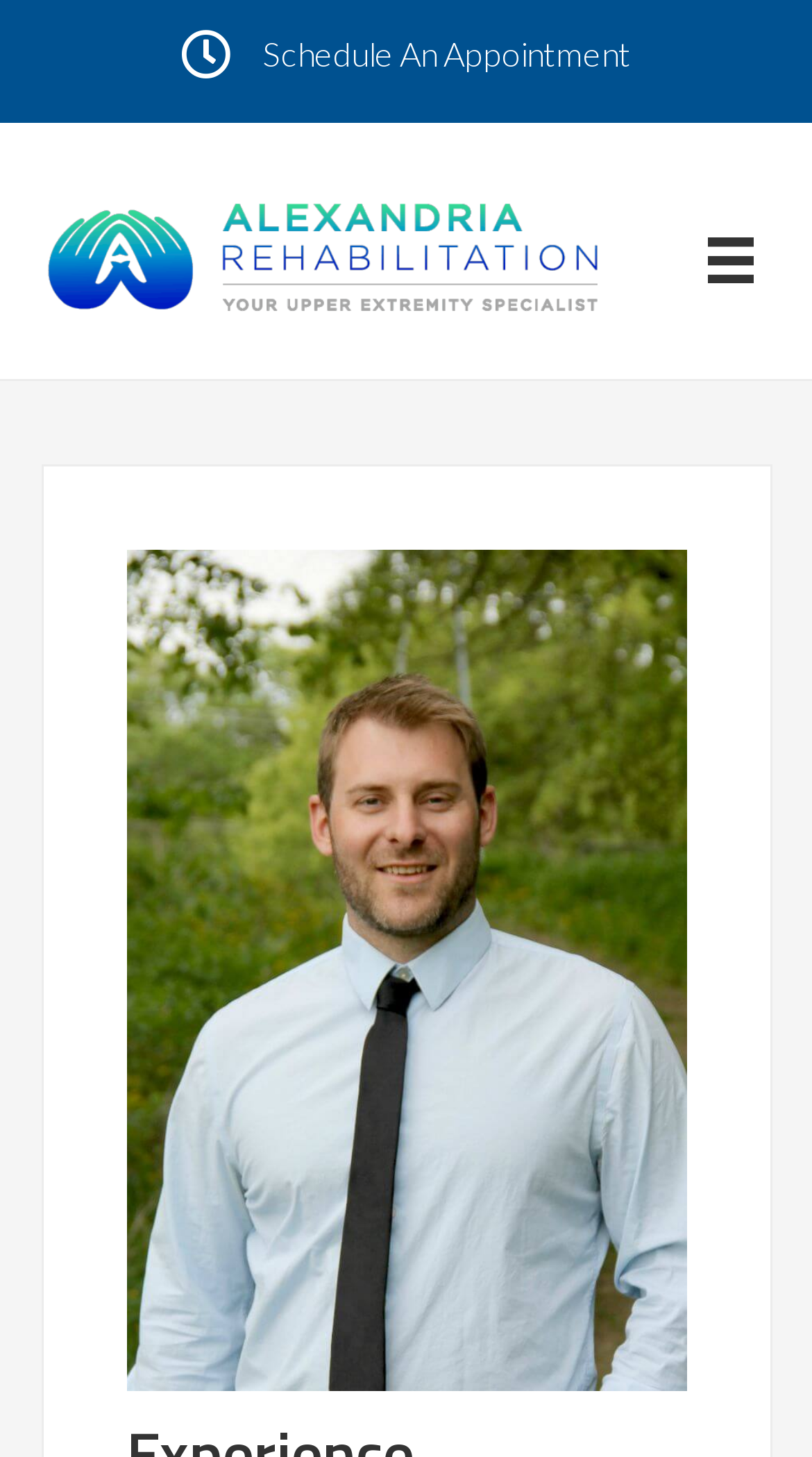Find the bounding box coordinates for the element described here: "alt="http://alexrehab.flywheelsites.com/wp-content/uploads/2015/07/cropped-Logo-Transparent.png" title="cropped-Logo-Transparent.png"".

[0.051, 0.195, 0.749, 0.222]